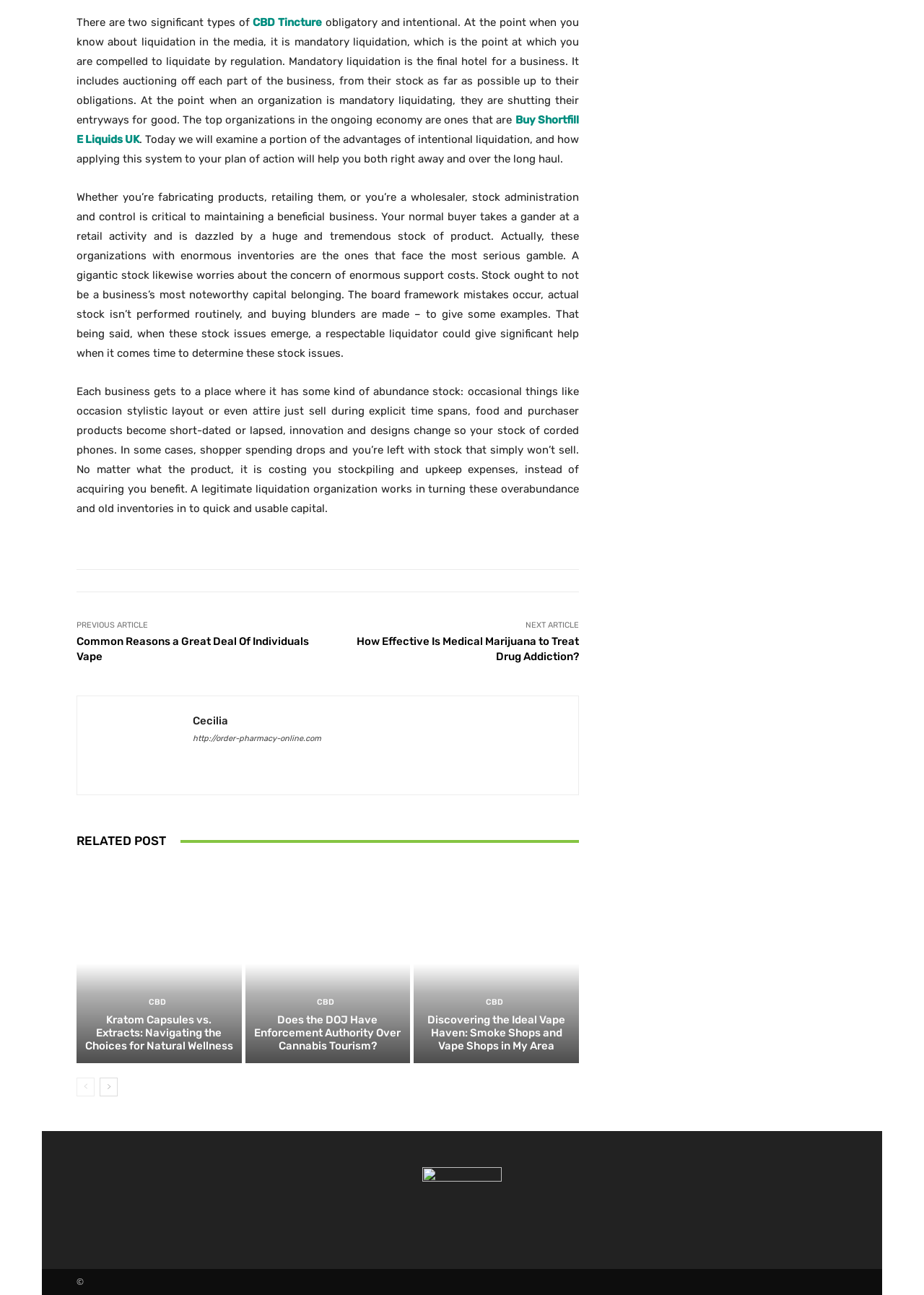Locate the bounding box of the UI element based on this description: "aria-label="next-page"". Provide four float numbers between 0 and 1 as [left, top, right, bottom].

[0.108, 0.832, 0.127, 0.847]